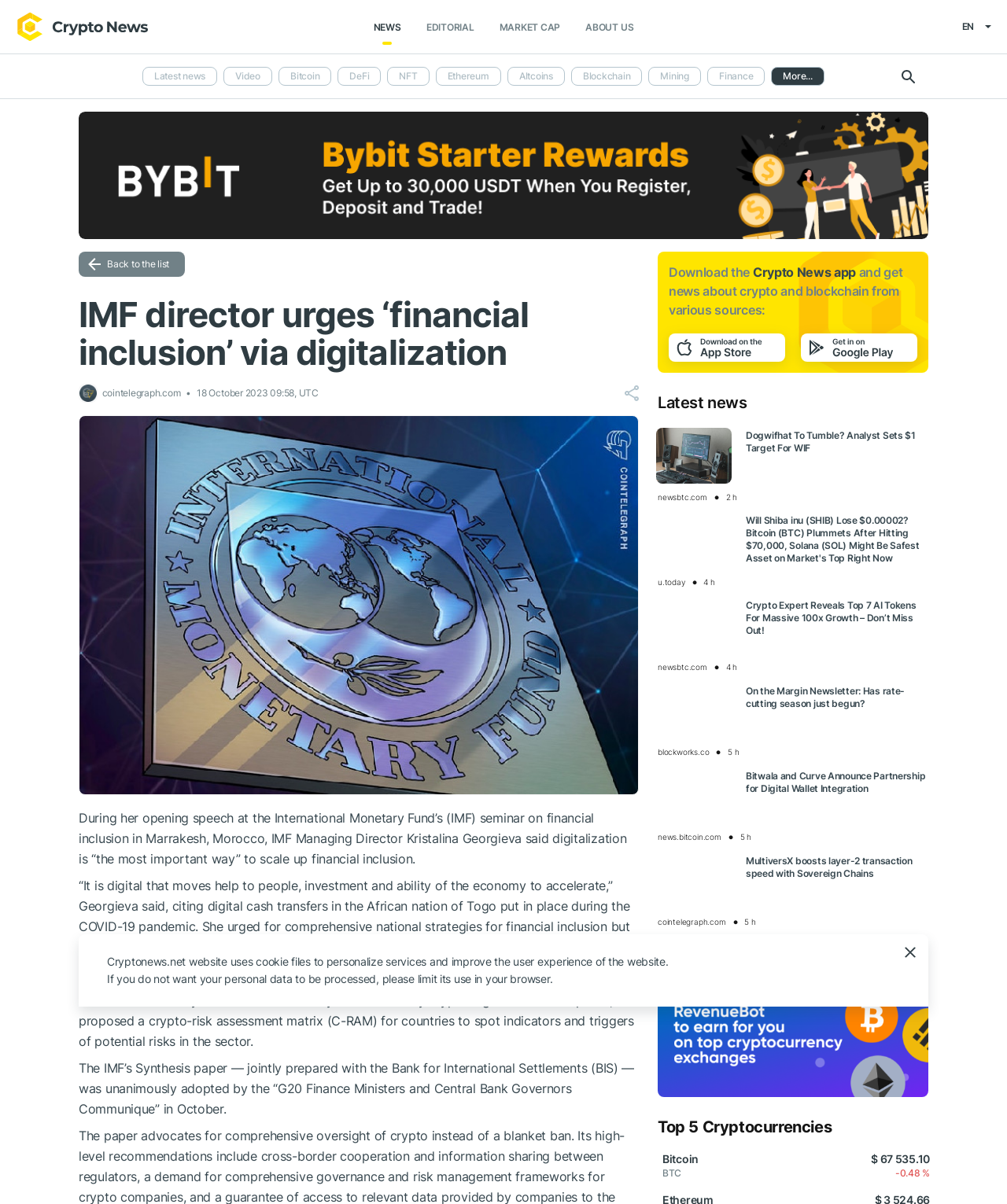Please identify the bounding box coordinates of the element's region that I should click in order to complete the following instruction: "Click on the 'Back to the list' link". The bounding box coordinates consist of four float numbers between 0 and 1, i.e., [left, top, right, bottom].

[0.078, 0.209, 0.184, 0.23]